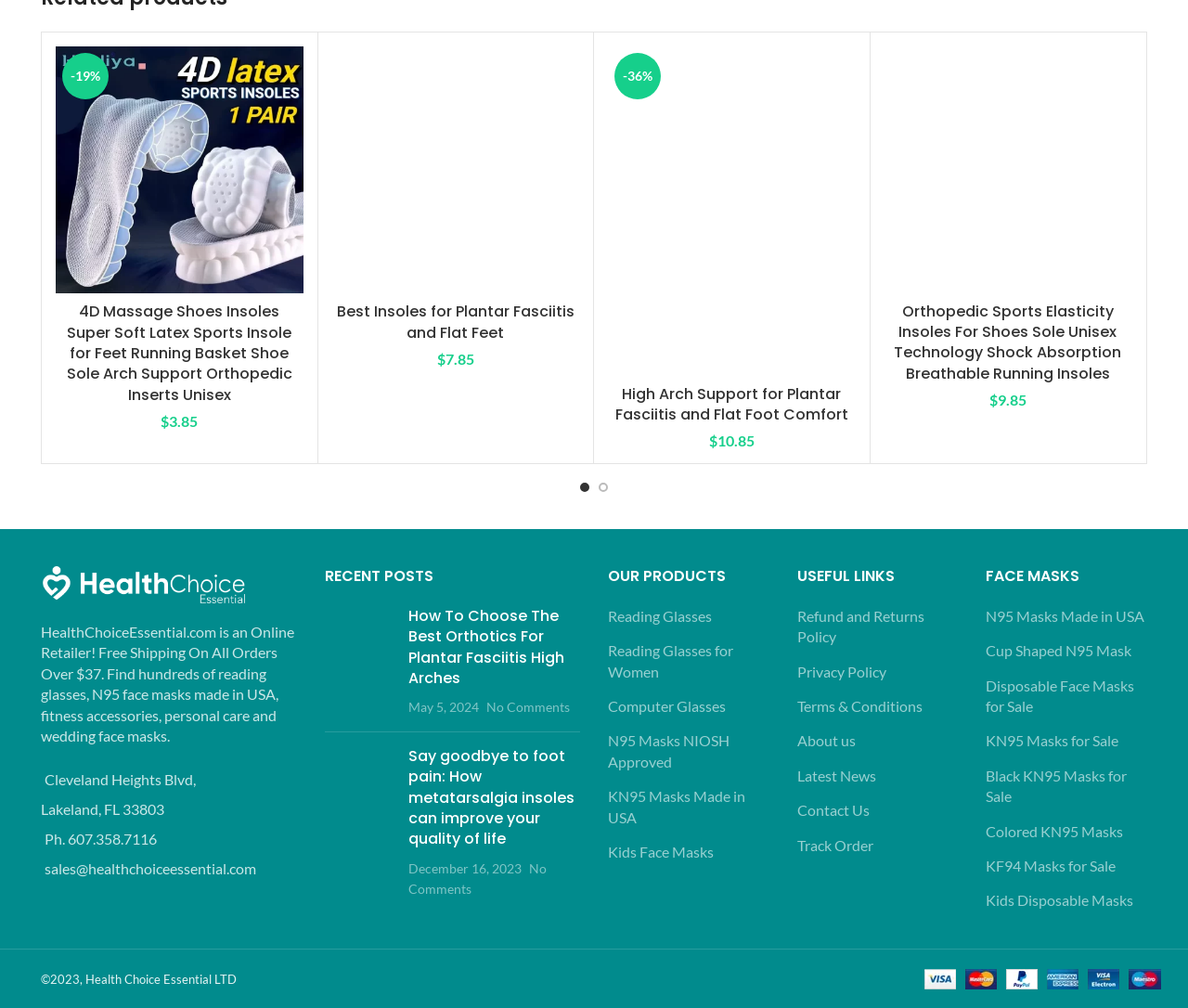Answer this question using a single word or a brief phrase:
What types of face masks are sold on the website?

N95, KN95, KF94, and disposable masks